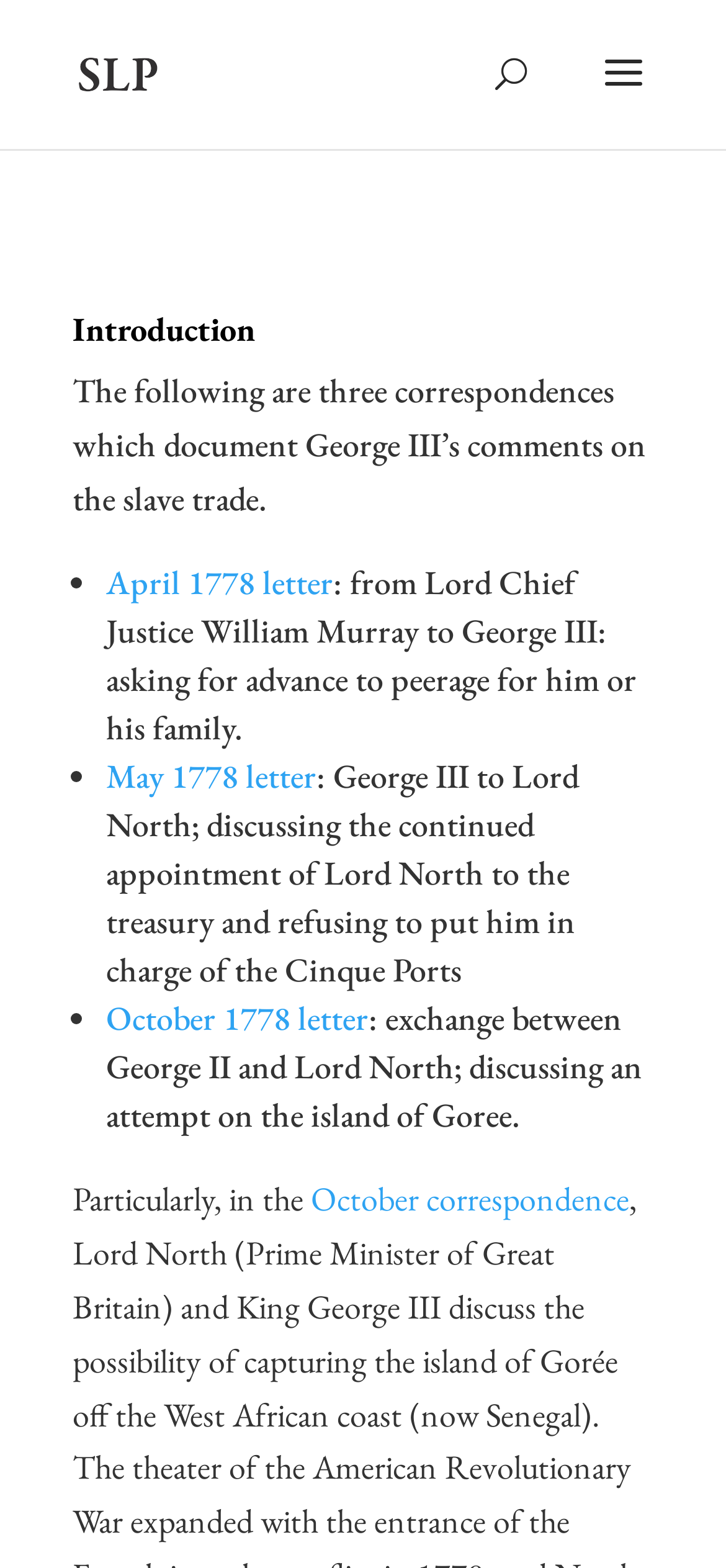What is the topic of the webpage?
Based on the image, respond with a single word or phrase.

Slavery Law